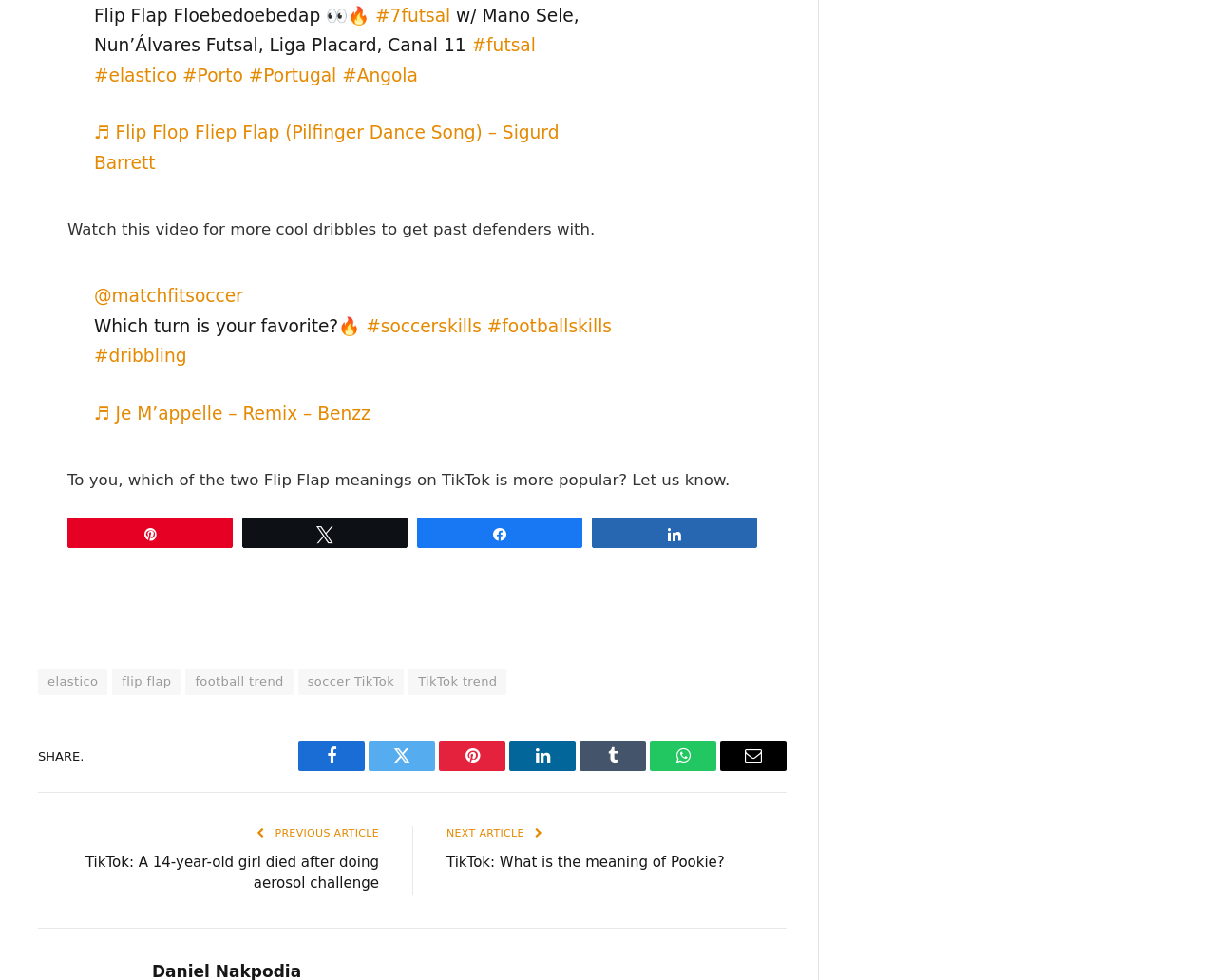Please reply to the following question with a single word or a short phrase:
What is the topic of the article?

Flip Flap